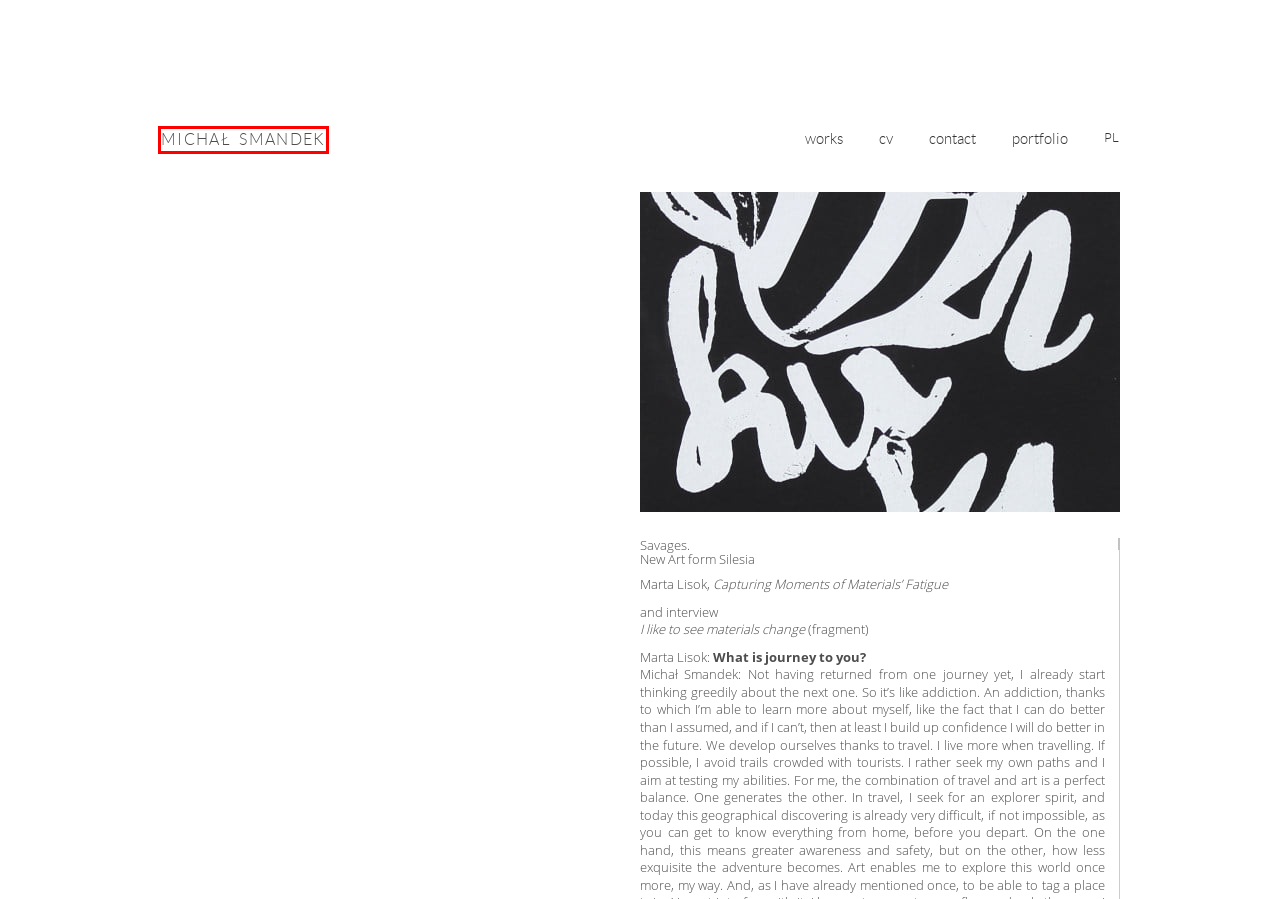Review the screenshot of a webpage that includes a red bounding box. Choose the most suitable webpage description that matches the new webpage after clicking the element within the red bounding box. Here are the candidates:
A. Polityka cookies | wszystko o ciasteczkach
B. works | Michal Smandek
C. Contact | Michal Smandek
D. Instructors’ room | Michal Smandek
E. CV | Michal Smandek
F. Dzikusy. | Michal Smandek
G. LAM 360° | Michal Smandek
H. Michał Smandek

H